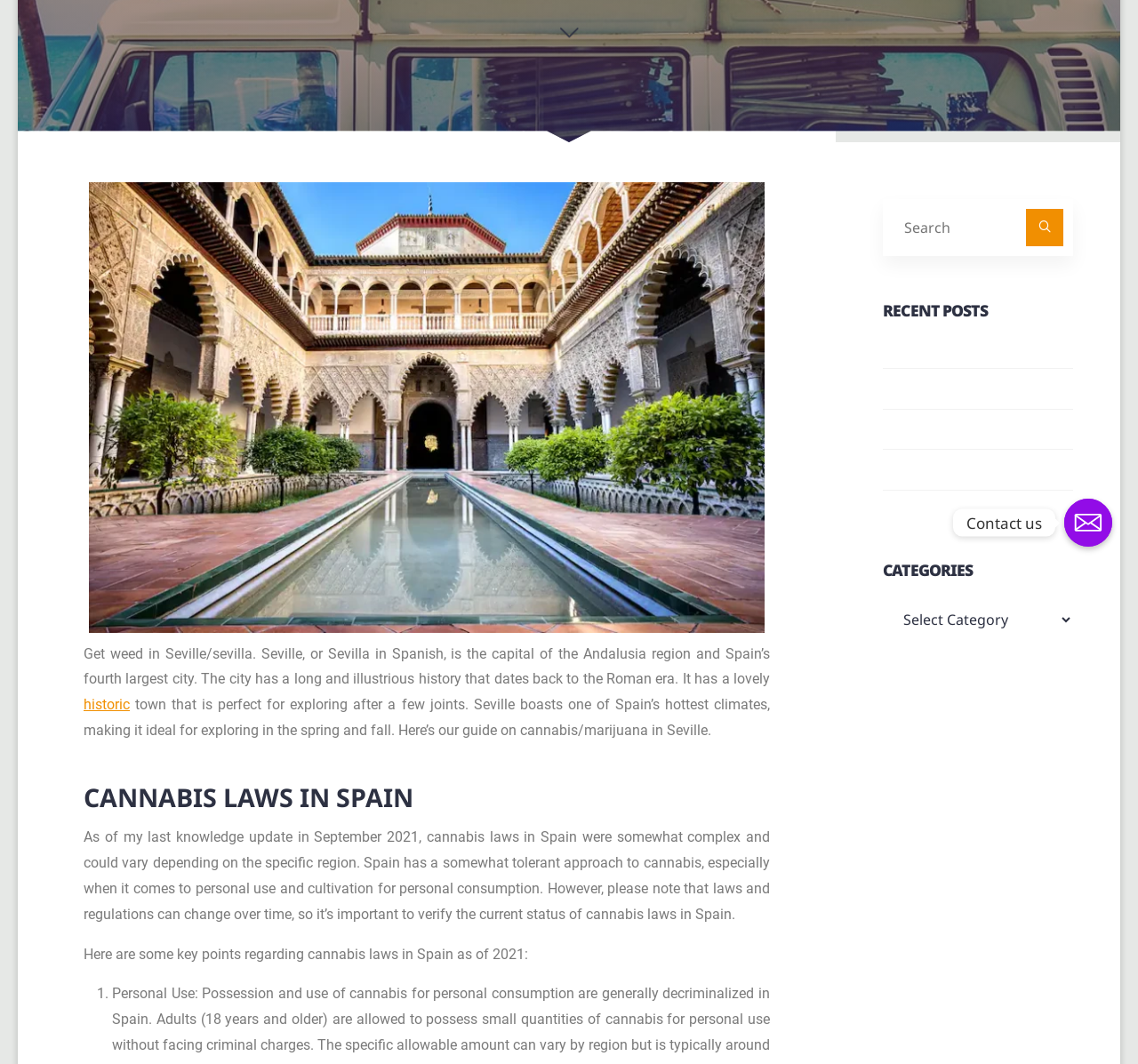Determine the bounding box coordinates for the HTML element described here: "parent_node: Search for: name="s" placeholder="Search"".

[0.776, 0.187, 0.943, 0.241]